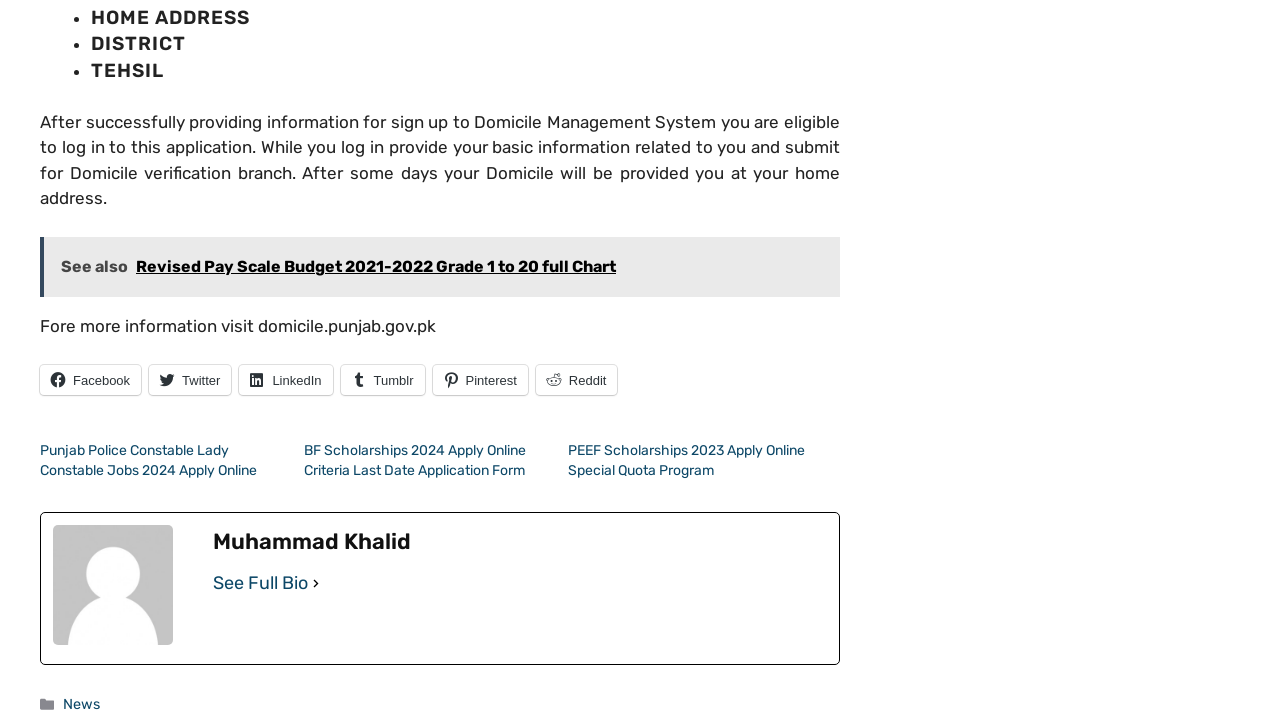Given the webpage screenshot and the description, determine the bounding box coordinates (top-left x, top-left y, bottom-right x, bottom-right y) that define the location of the UI element matching this description: parent_node: See Full Bio

[0.241, 0.792, 0.253, 0.829]